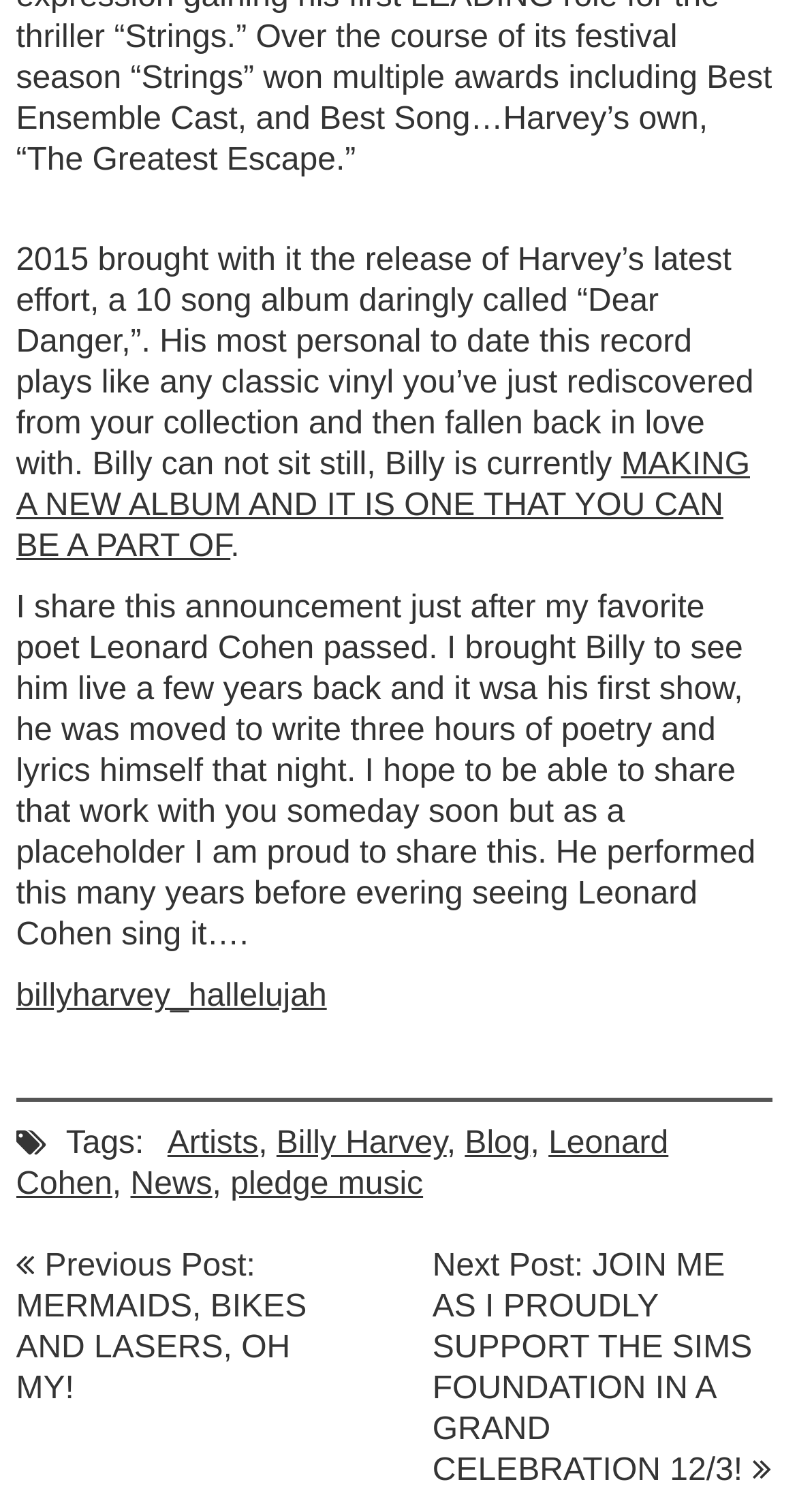What is Billy Harvey's latest album?
Provide a comprehensive and detailed answer to the question.

Based on the text, it is mentioned that '2015 brought with it the release of Harvey’s latest effort, a 10 song album daringly called “Dear Danger,”.' This indicates that Billy Harvey's latest album is 'Dear Danger'.